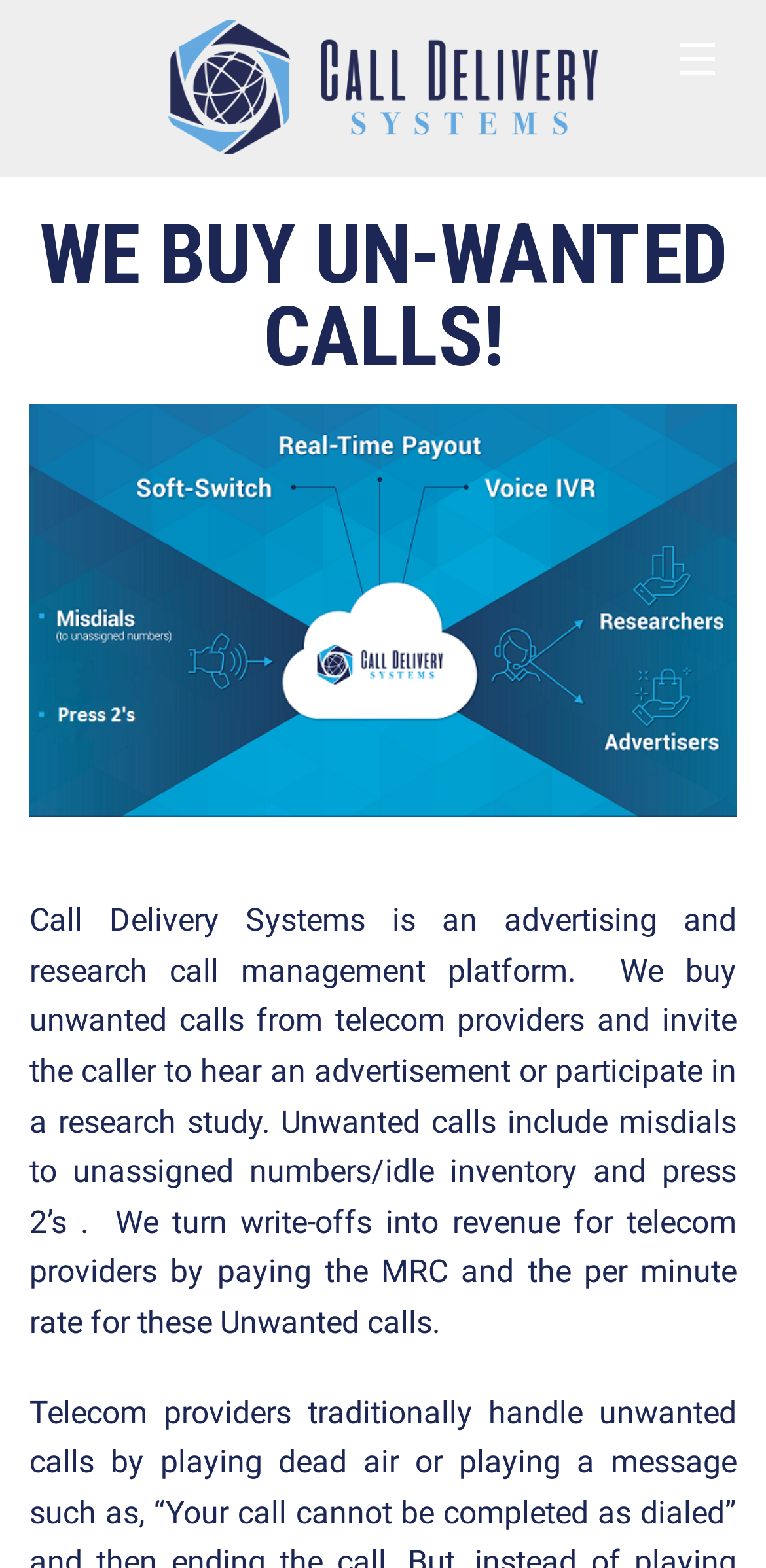Please analyze the image and give a detailed answer to the question:
What type of calls does the company buy?

According to the static text, the company buys unwanted calls from telecom providers, which include misdials to unassigned numbers/idle inventory and press 2’s.